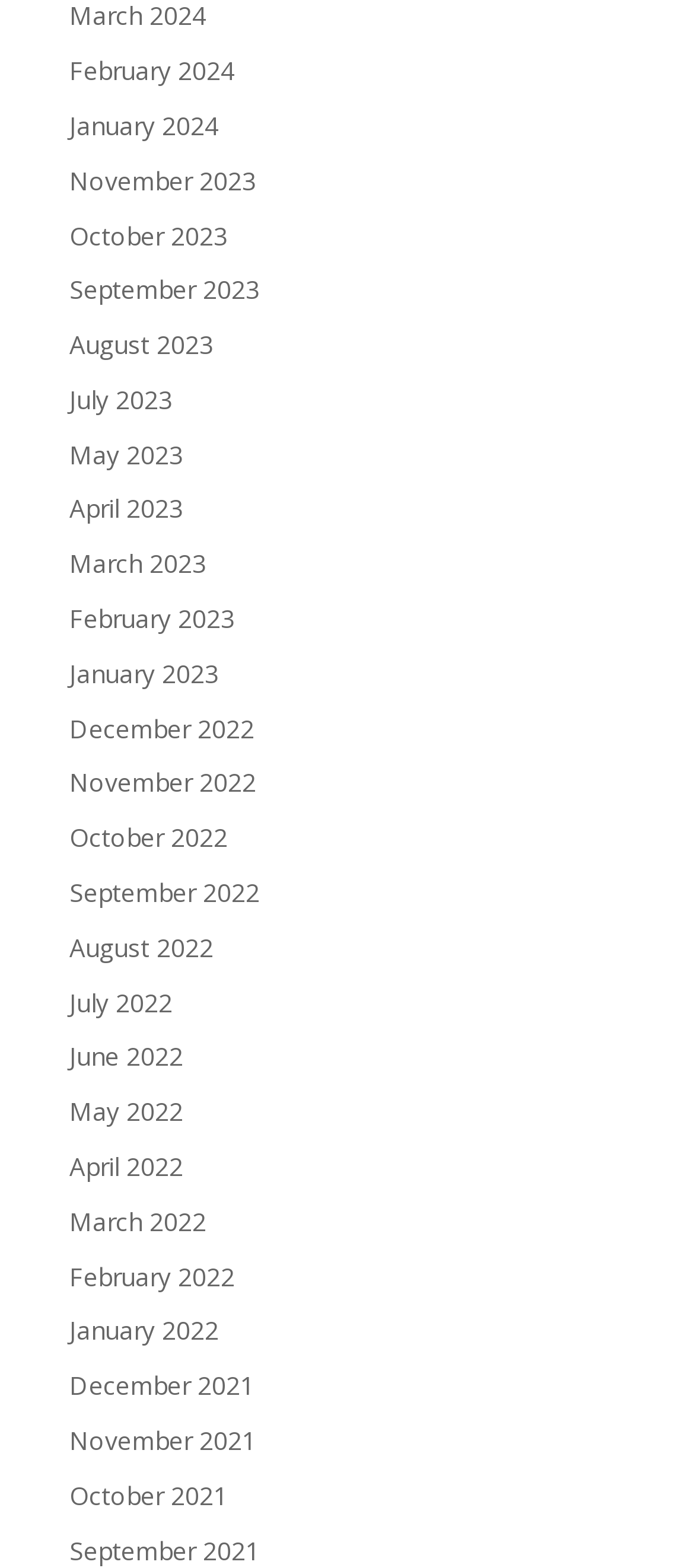How many years are represented on the webpage?
Please respond to the question with a detailed and thorough explanation.

I examined the links on the webpage and found that they cover three years: 2021, 2022, and 2023. Additionally, there is one link for 2024, which means there are three years represented on the webpage.